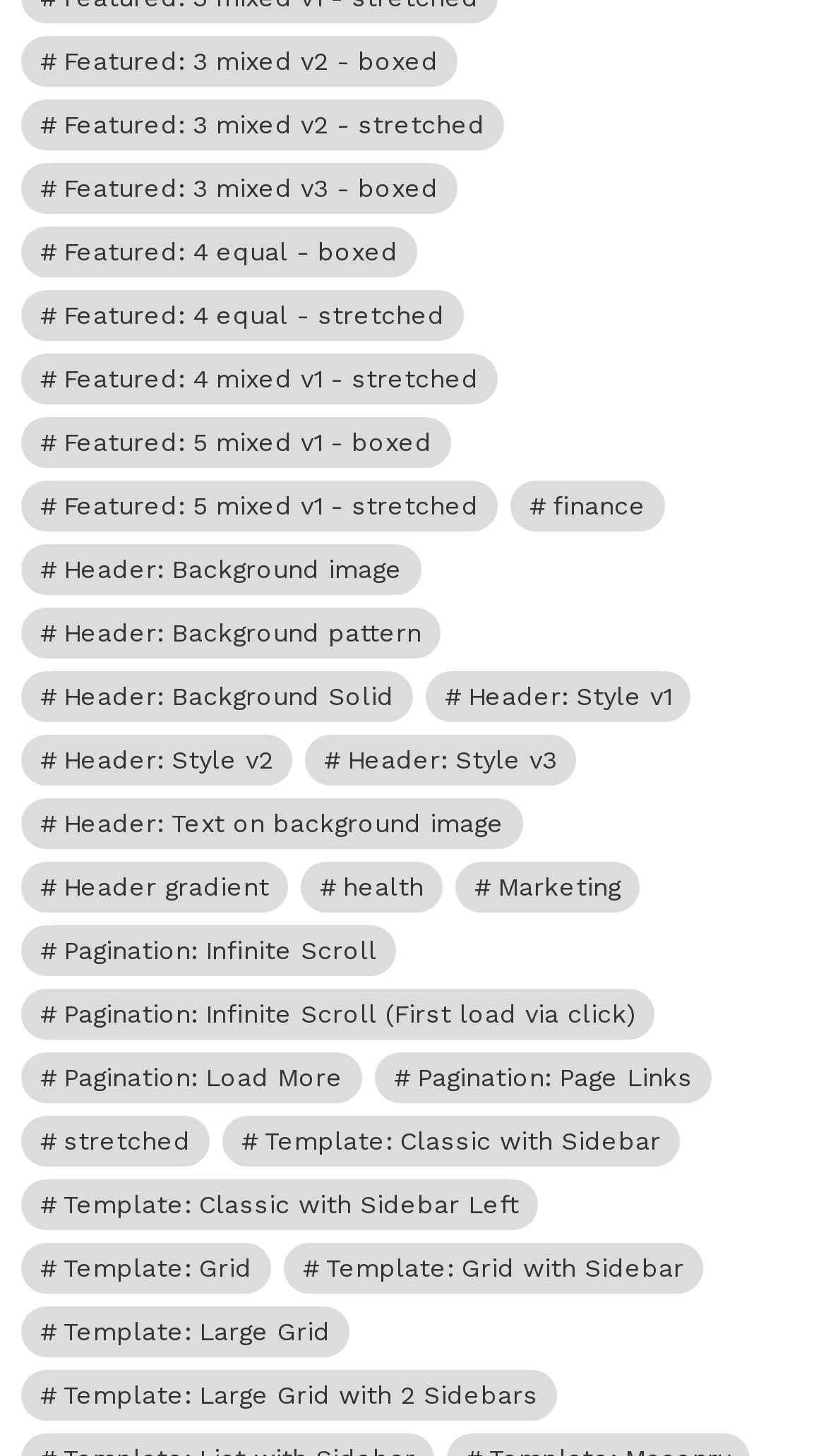Provide the bounding box coordinates in the format (top-left x, top-left y, bottom-right x, bottom-right y). All values are floating point numbers between 0 and 1. Determine the bounding box coordinate of the UI element described as: Header: Background pattern

[0.026, 0.418, 0.533, 0.453]